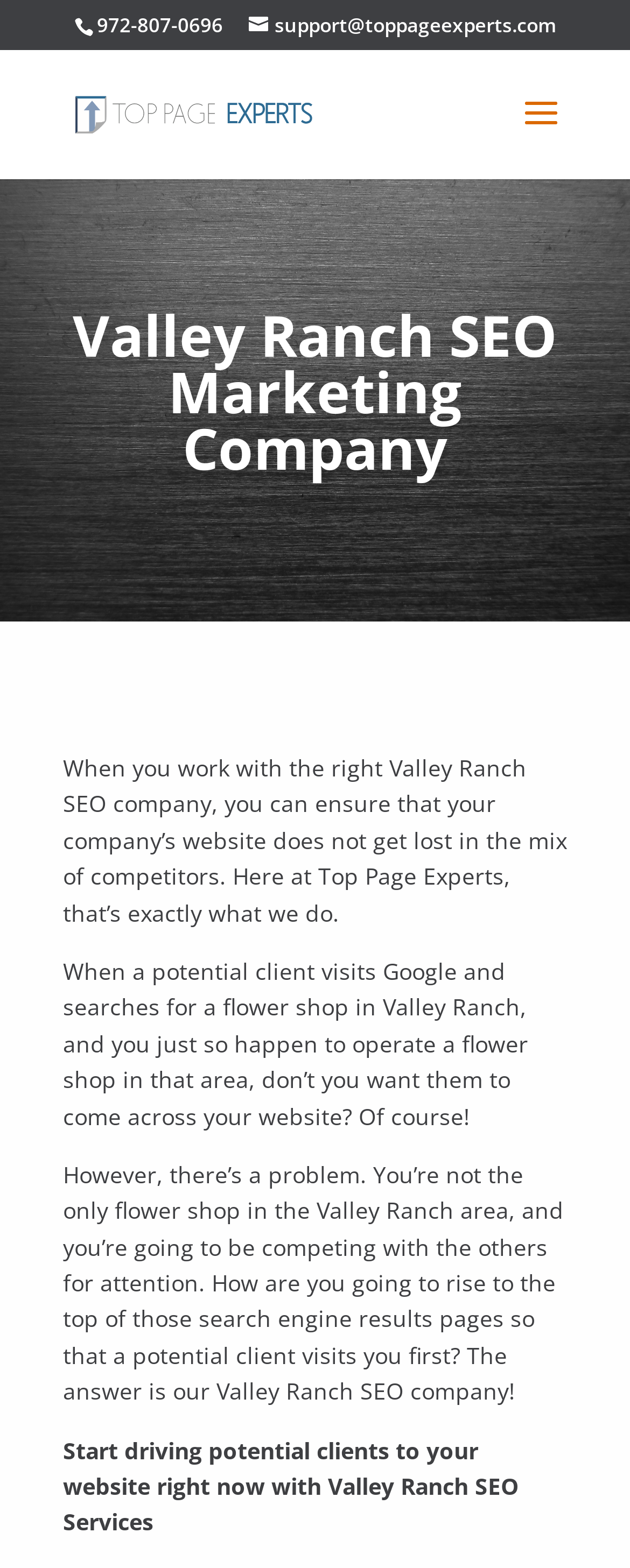What is the purpose of the company's SEO services? From the image, respond with a single word or brief phrase.

To rise to the top of search engine results